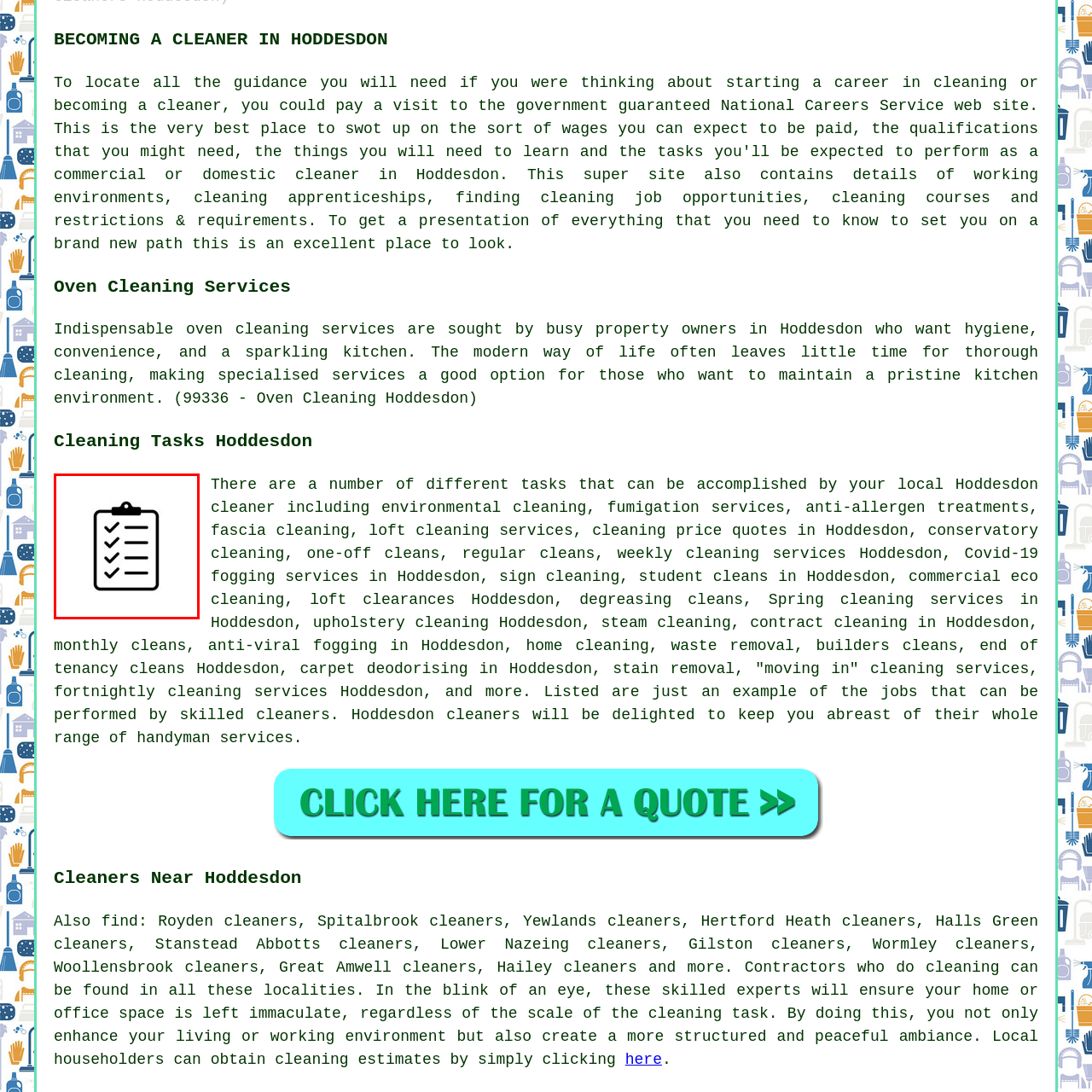Look closely at the image surrounded by the red box, What type of owners can expect convenience and thoroughness? Give your answer as a single word or phrase.

Busy property owners